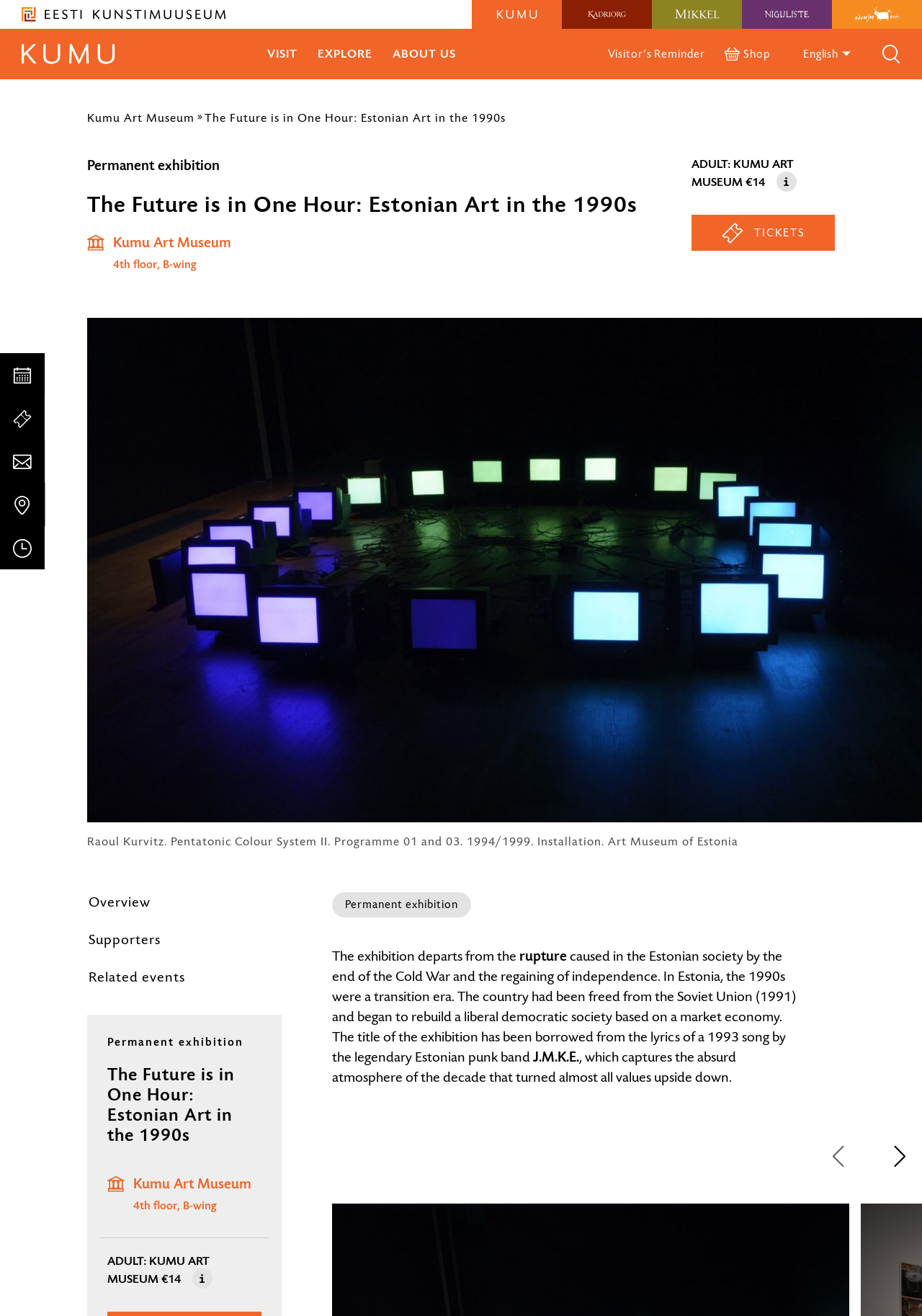Identify and provide the main heading of the webpage.

The Future is in One Hour: Estonian Art in the 1990s
Permanent exhibition